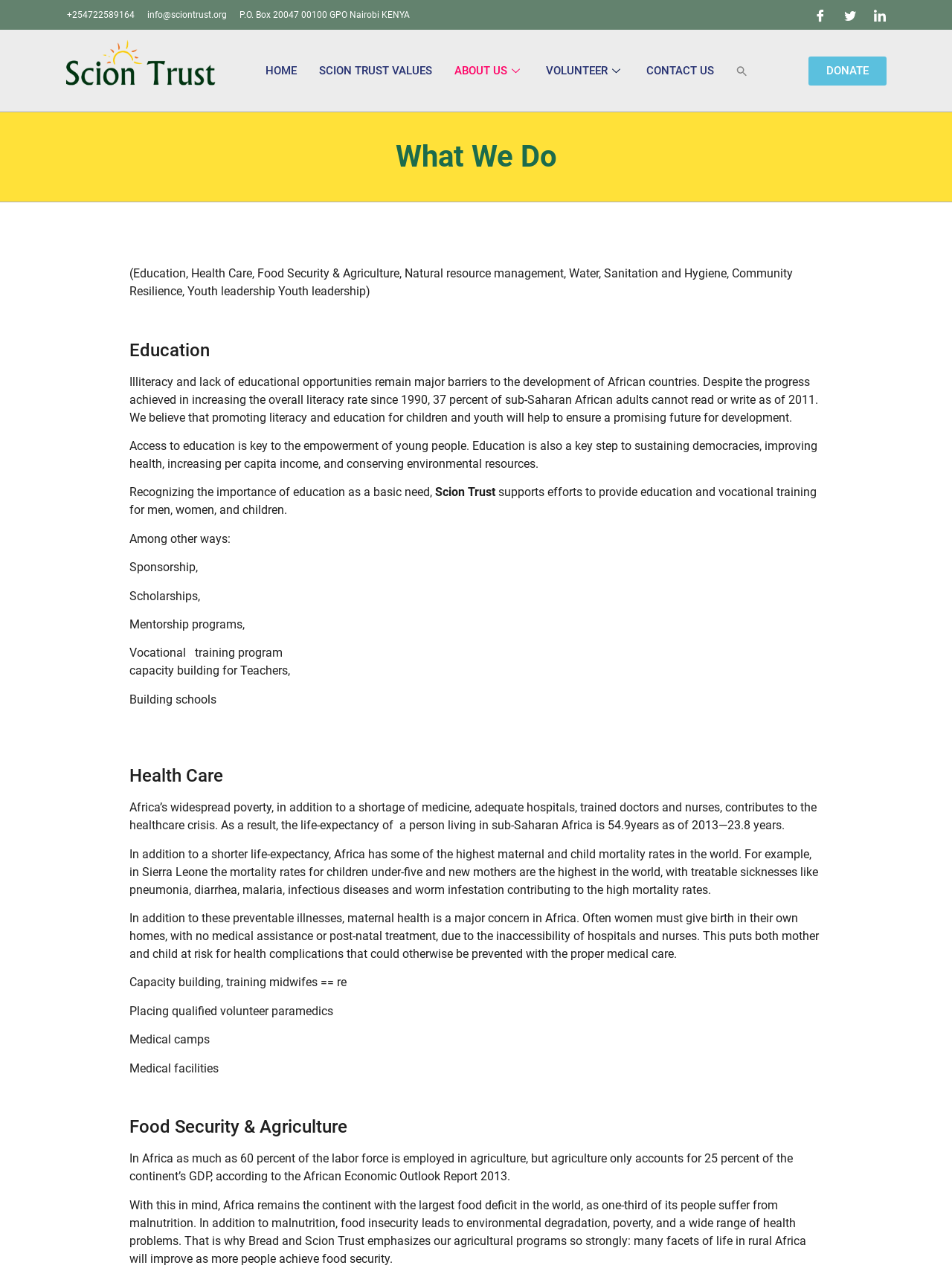Specify the bounding box coordinates of the area to click in order to follow the given instruction: "Search for something."

[0.797, 0.045, 0.816, 0.066]